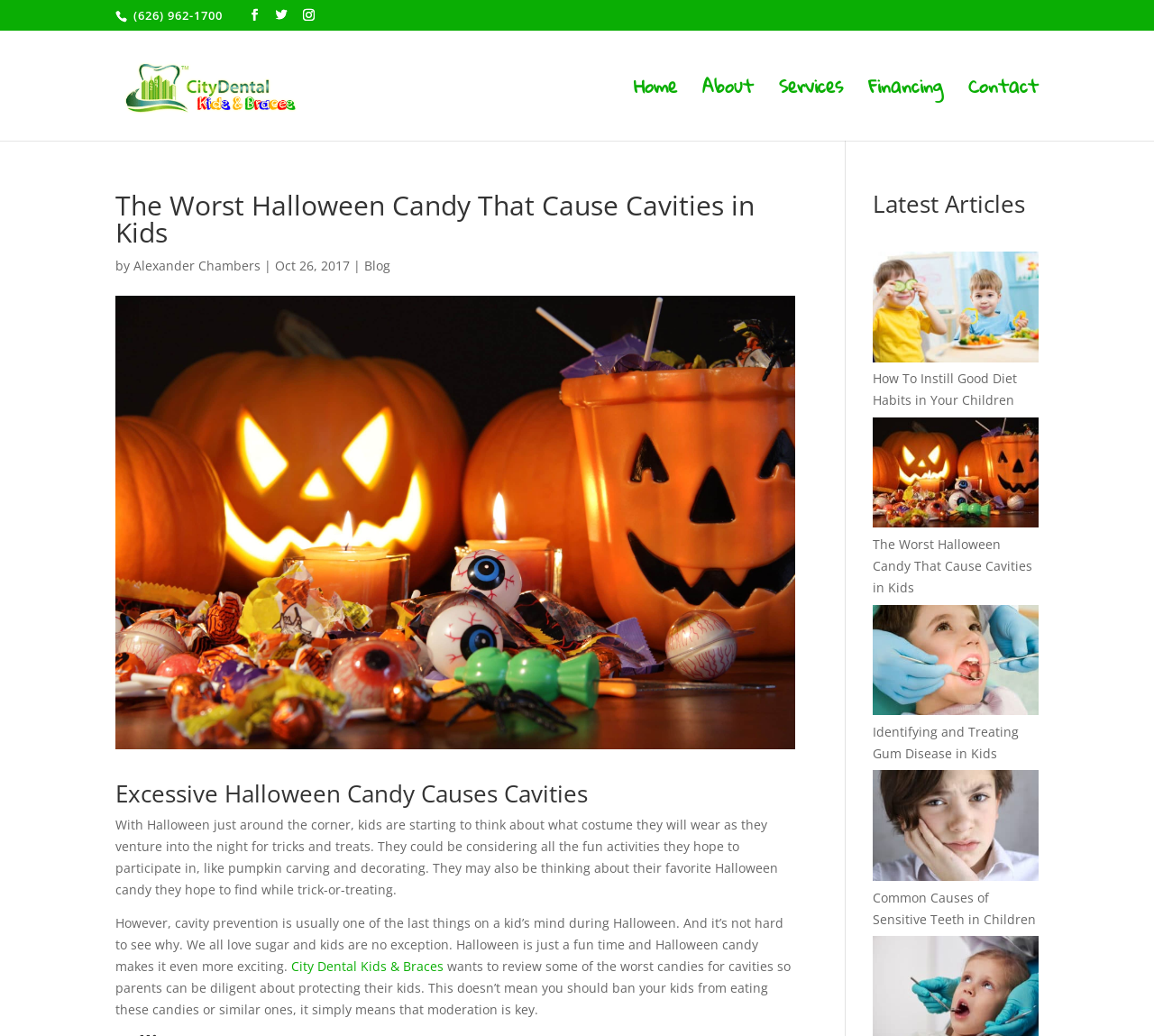Find and specify the bounding box coordinates that correspond to the clickable region for the instruction: "Click the 'City Dental Kids & Braces' link".

[0.252, 0.924, 0.384, 0.941]